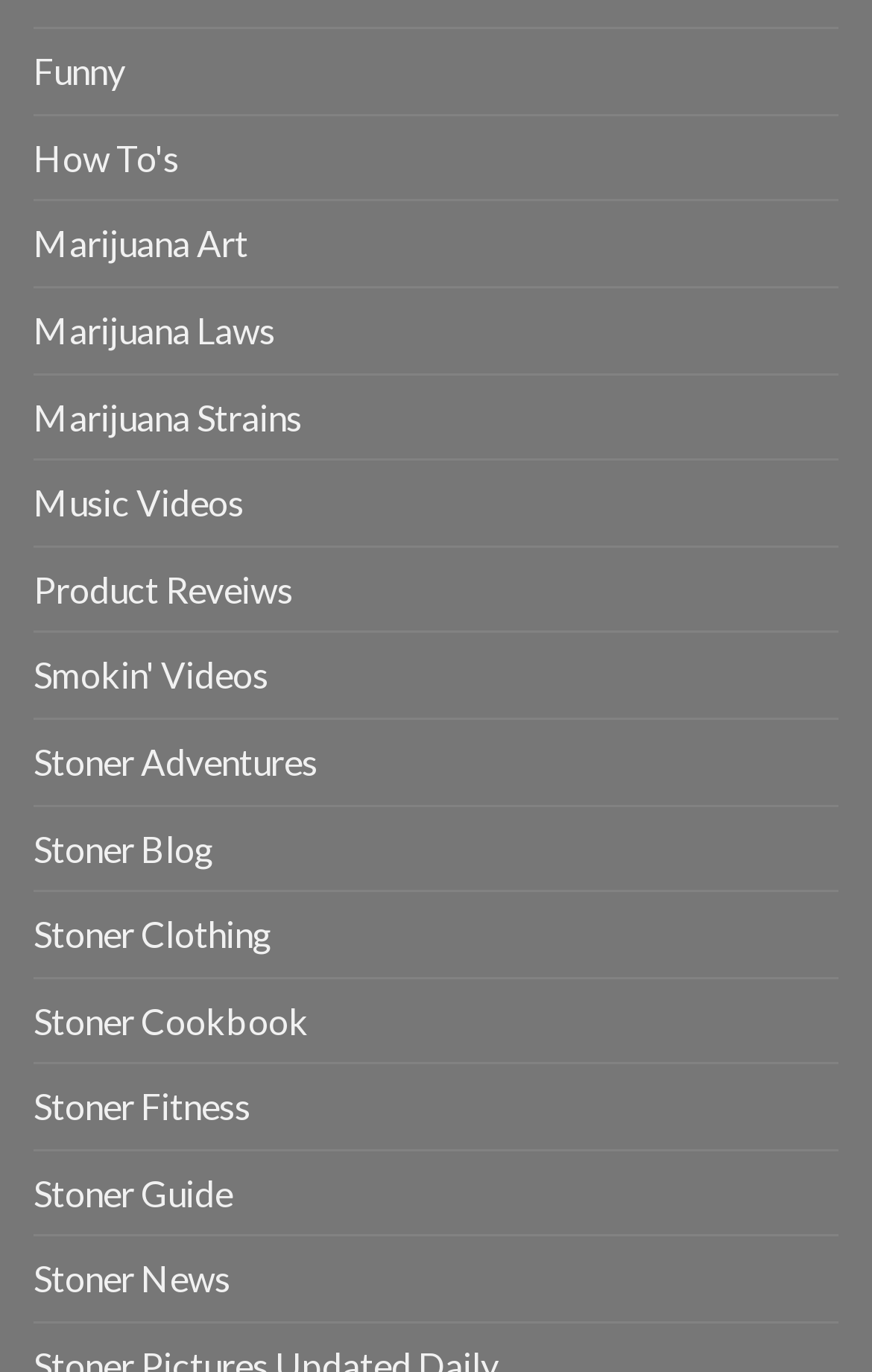Kindly provide the bounding box coordinates of the section you need to click on to fulfill the given instruction: "Explore 'Stoner Adventures'".

[0.038, 0.525, 0.364, 0.586]